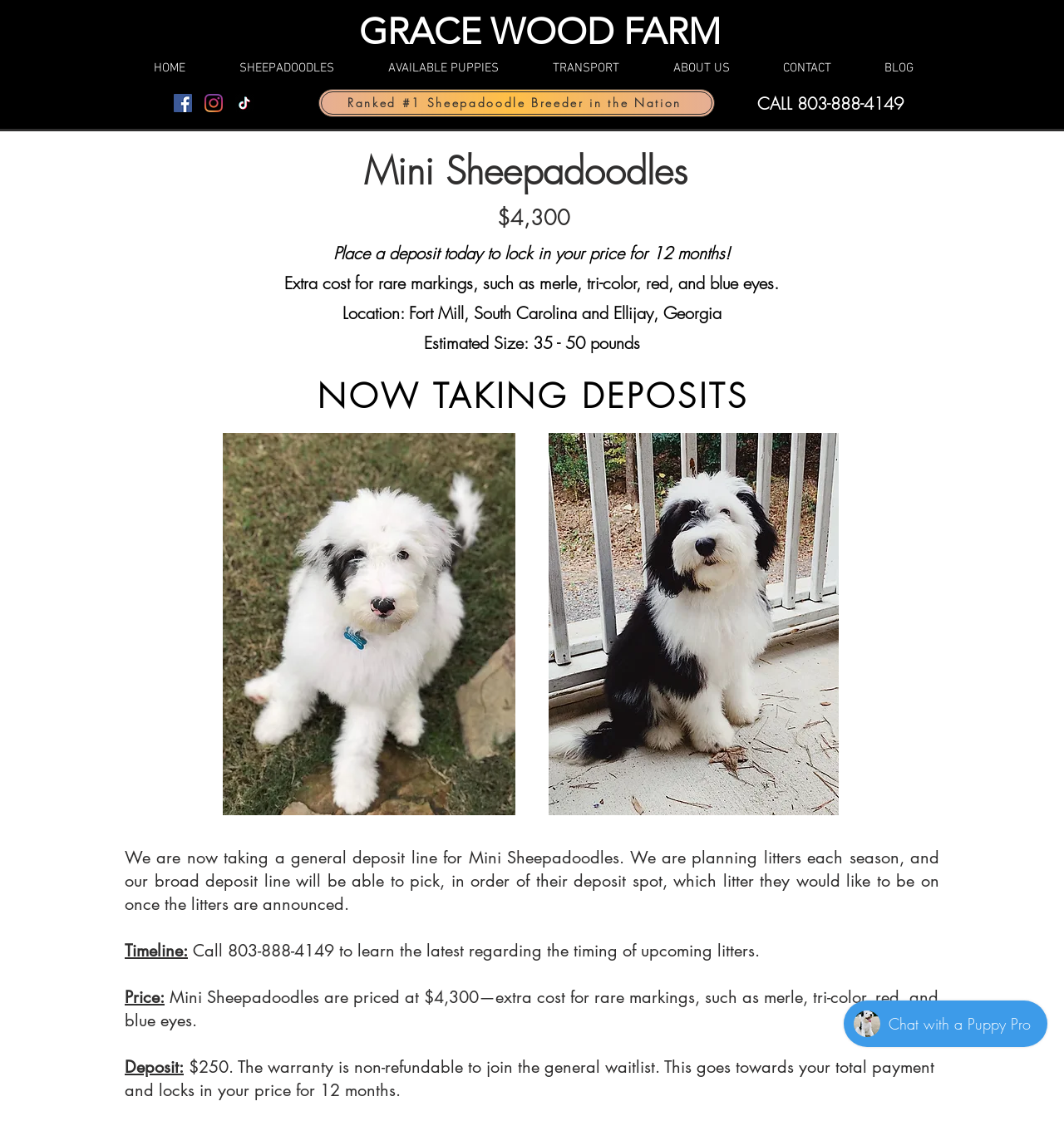What is the estimated size of a Mini Sheepadoodle?
Kindly give a detailed and elaborate answer to the question.

The estimated size of a Mini Sheepadoodle can be found in the heading element 'Estimated Size: 35 - 50 pounds' with bounding box coordinates [0.398, 0.296, 0.601, 0.316]. It is also mentioned in the StaticText element 'Location: Fort Mill, South Carolina and Ellijay, Georgia Estimated Size: 35 - 50 pounds' with bounding box coordinates [0.213, 0.212, 0.786, 0.319].